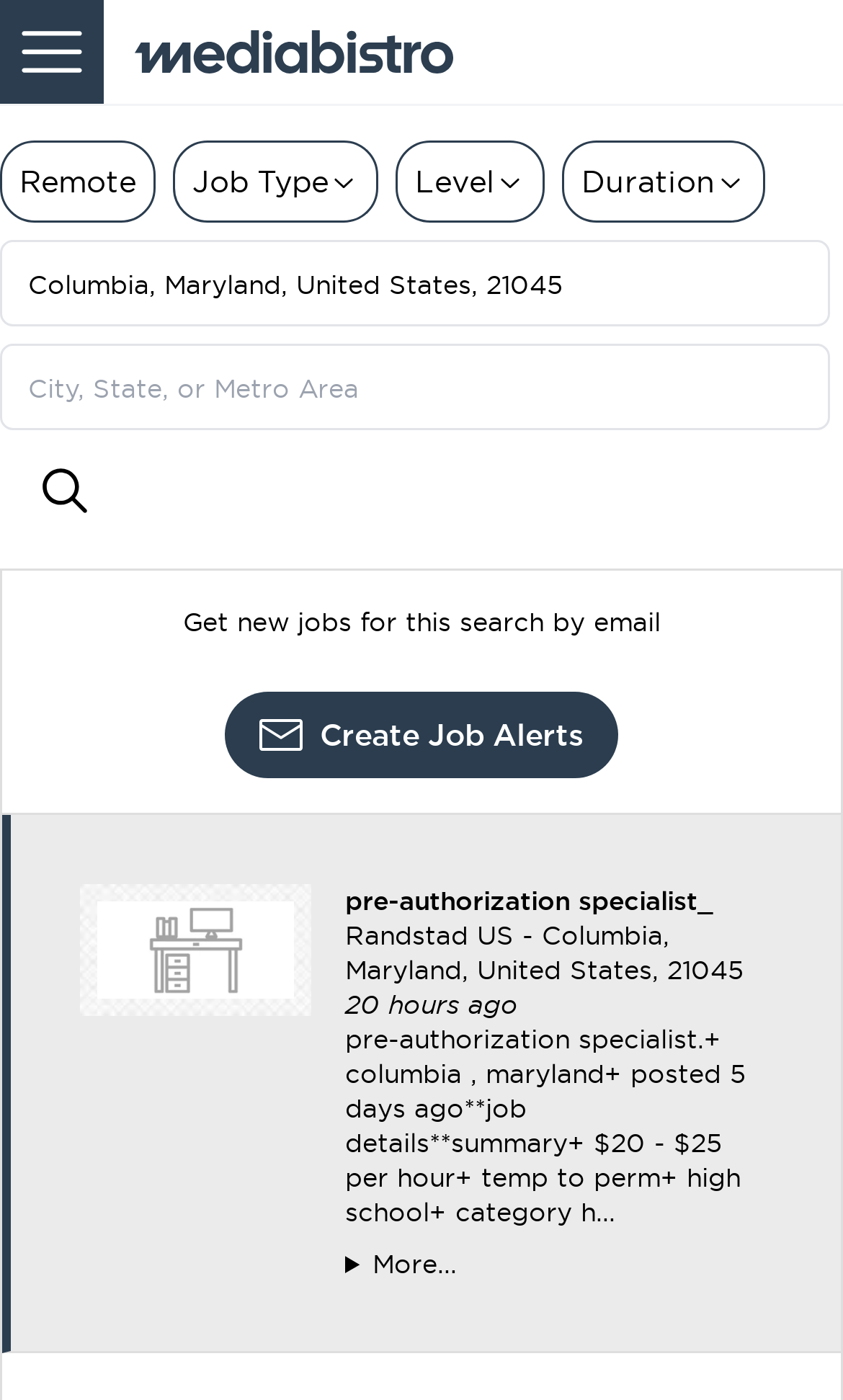Identify the bounding box for the UI element specified in this description: "Level". The coordinates must be four float numbers between 0 and 1, formatted as [left, top, right, bottom].

[0.469, 0.1, 0.646, 0.159]